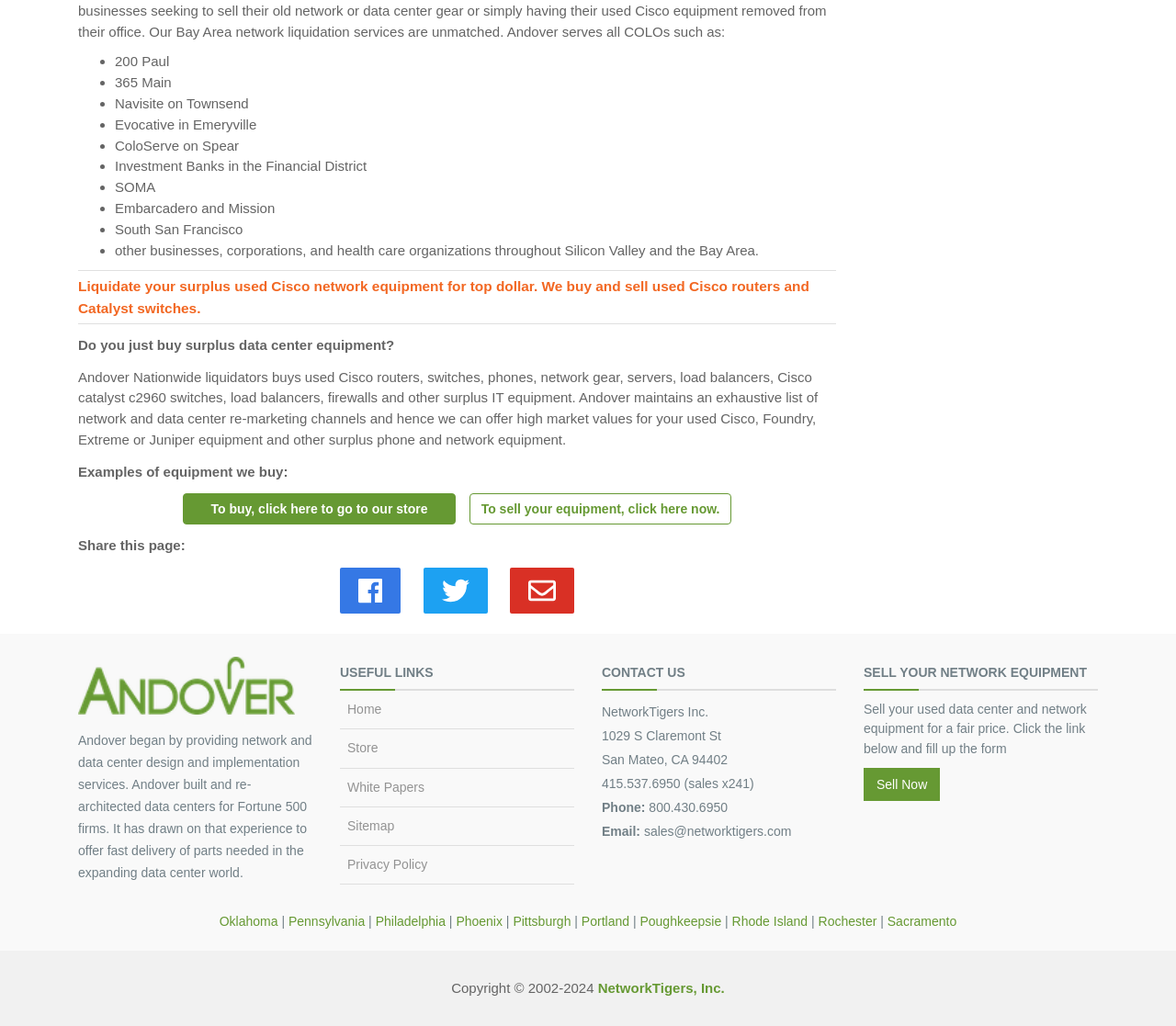Respond with a single word or phrase to the following question: What types of equipment does the company buy?

Cisco routers, switches, phones, network gear, servers, load balancers, firewalls